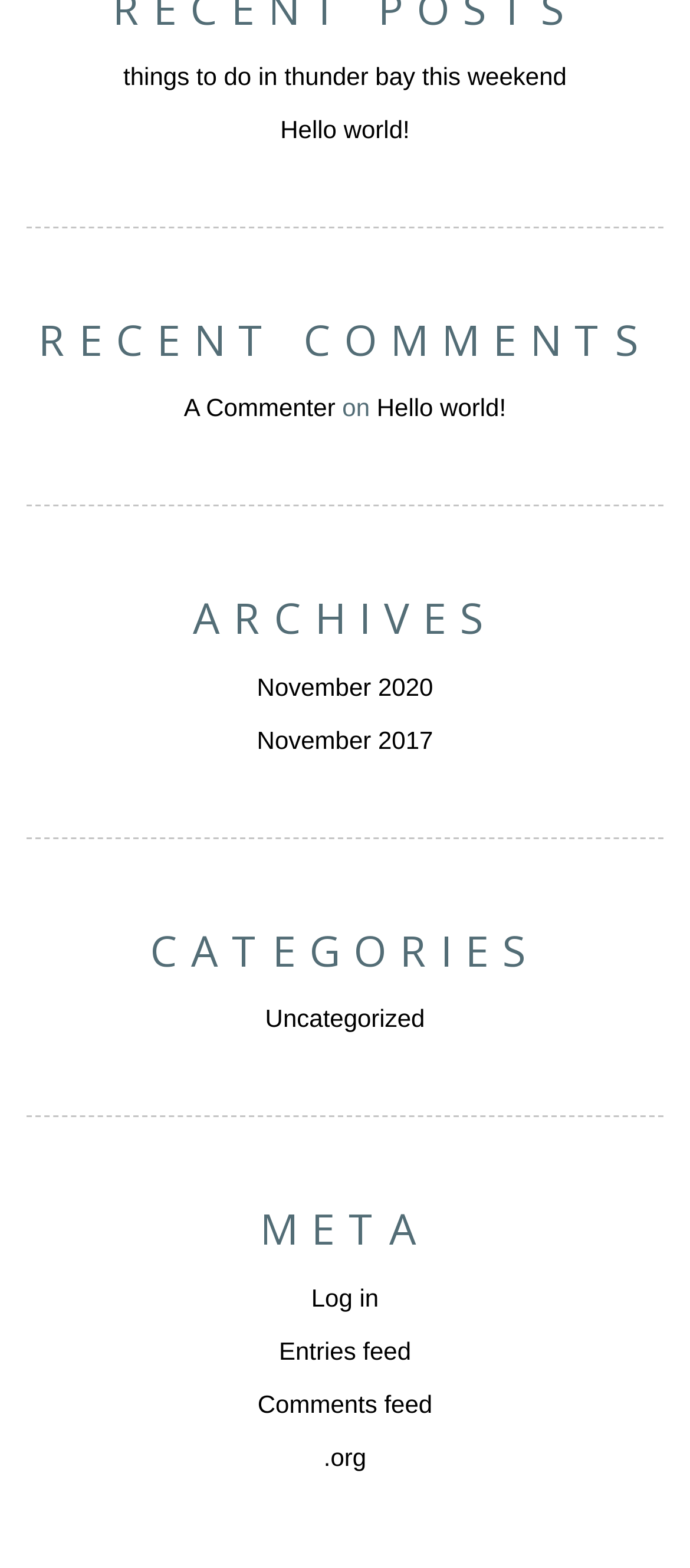How many headings are on the webpage? Examine the screenshot and reply using just one word or a brief phrase.

4